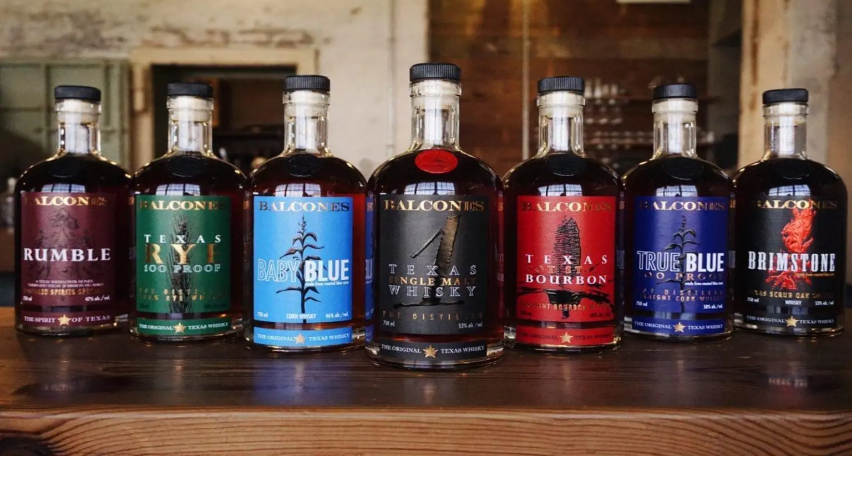How many types of whiskey are showcased in the image?
Please use the image to provide a one-word or short phrase answer.

7